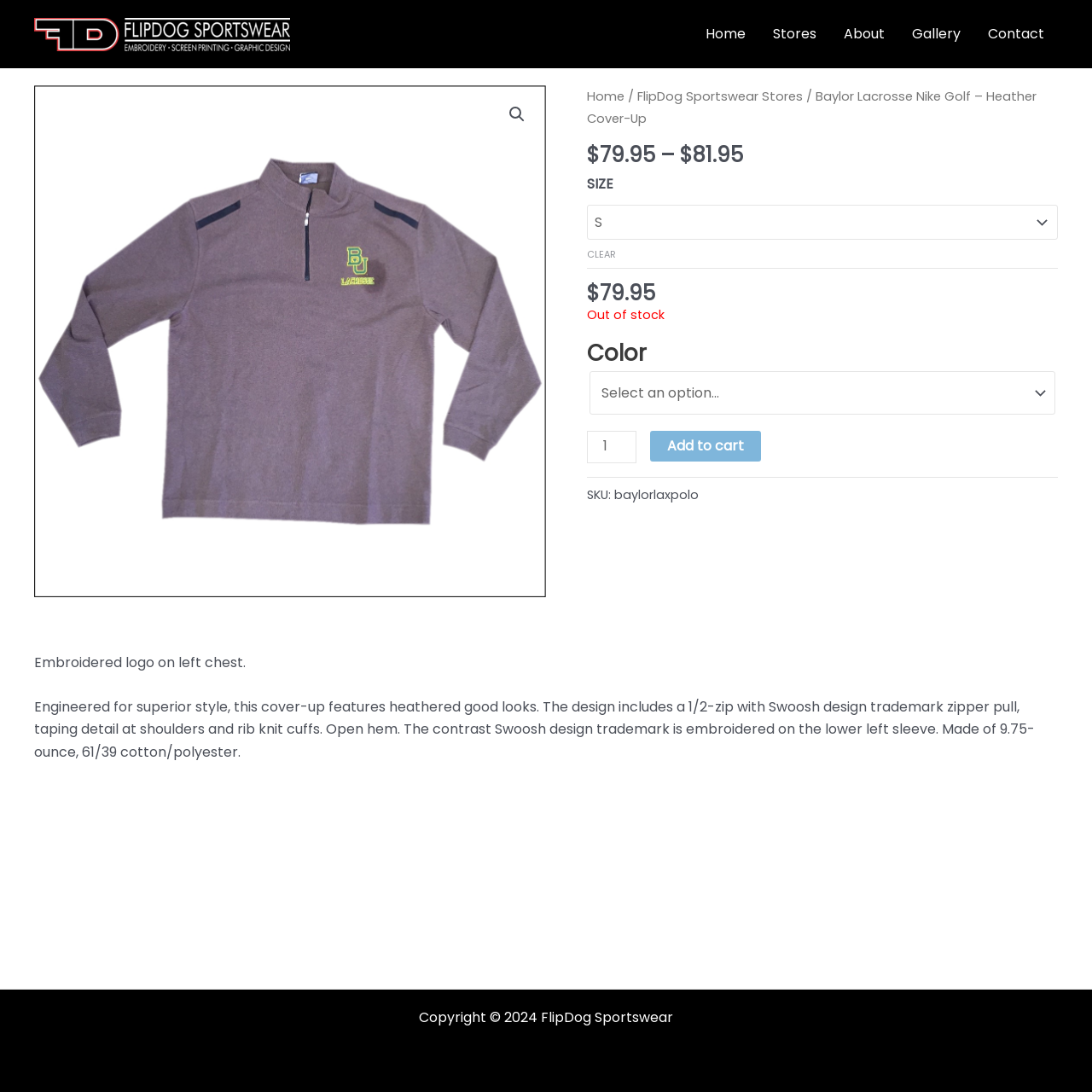Please specify the coordinates of the bounding box for the element that should be clicked to carry out this instruction: "Search for products". The coordinates must be four float numbers between 0 and 1, formatted as [left, top, right, bottom].

[0.459, 0.091, 0.488, 0.119]